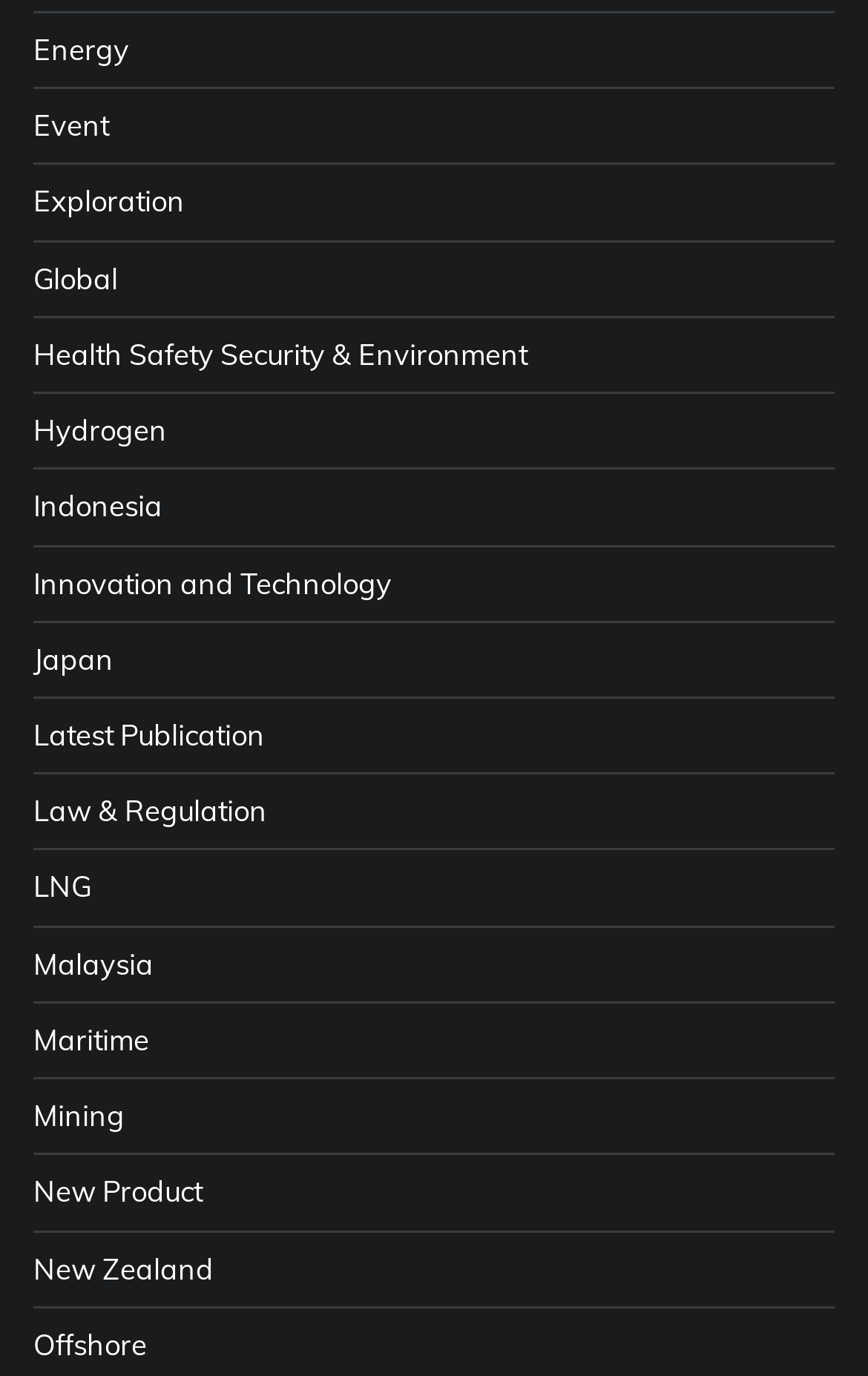Locate the bounding box of the UI element described by: "Exploration" in the given webpage screenshot.

[0.038, 0.133, 0.213, 0.159]